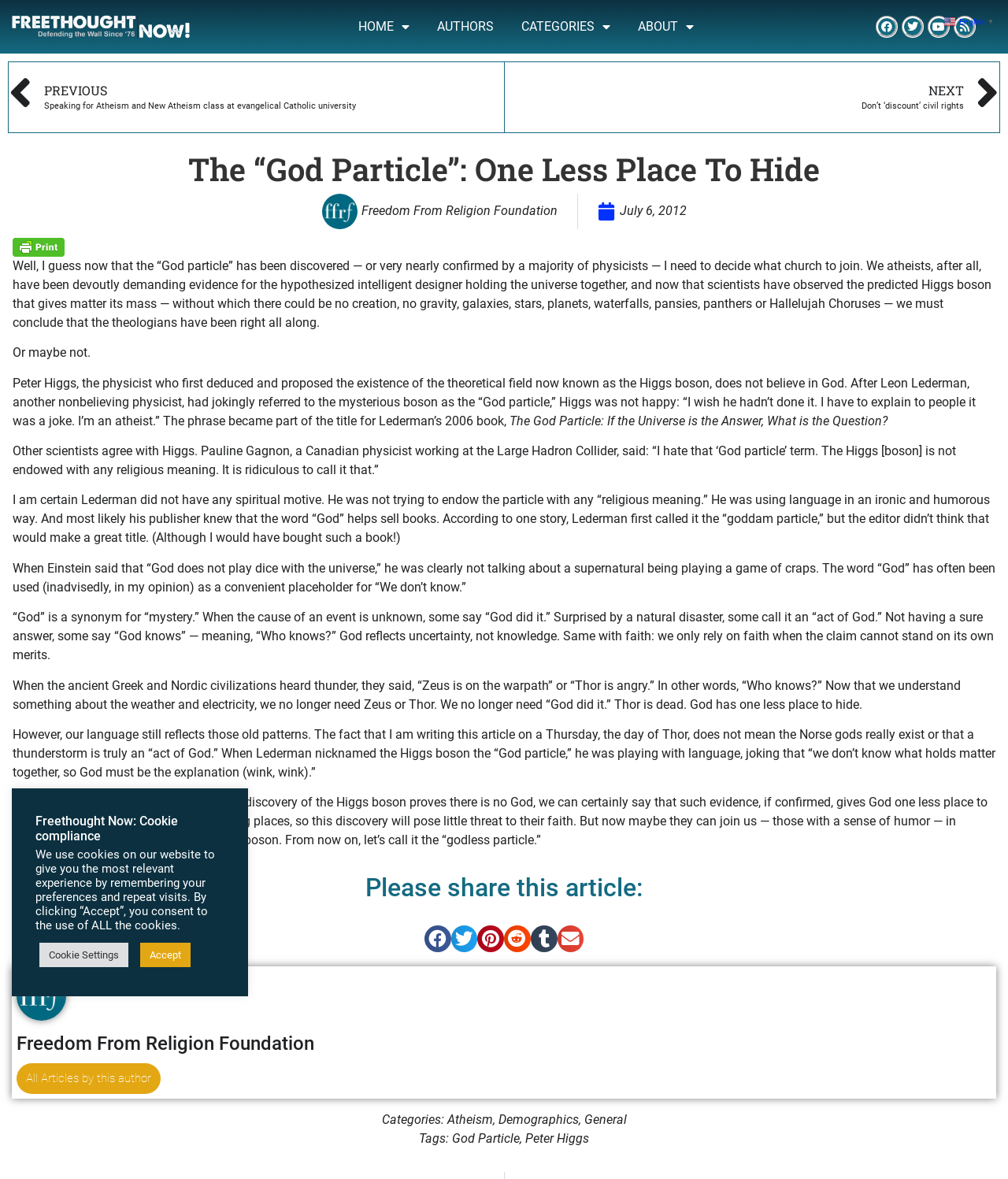What is the date of the article?
Using the image as a reference, answer the question in detail.

The date of the article can be found below the title of the article, where it says 'July 6, 2012'.